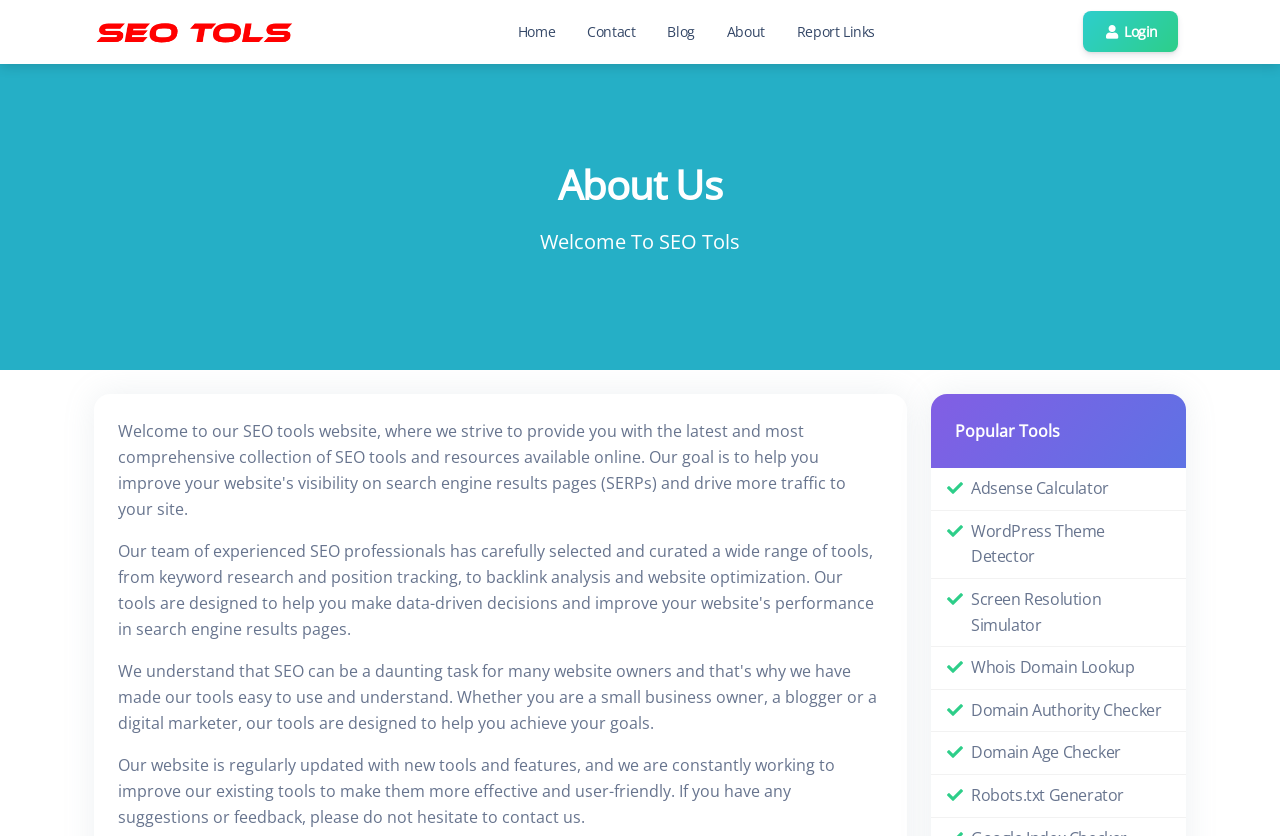Refer to the image and provide an in-depth answer to the question:
What is the website's stance on user feedback?

The website mentions that if users have any suggestions or feedback, they should not hesitate to contact the website. This suggests that the website encourages and values user feedback.